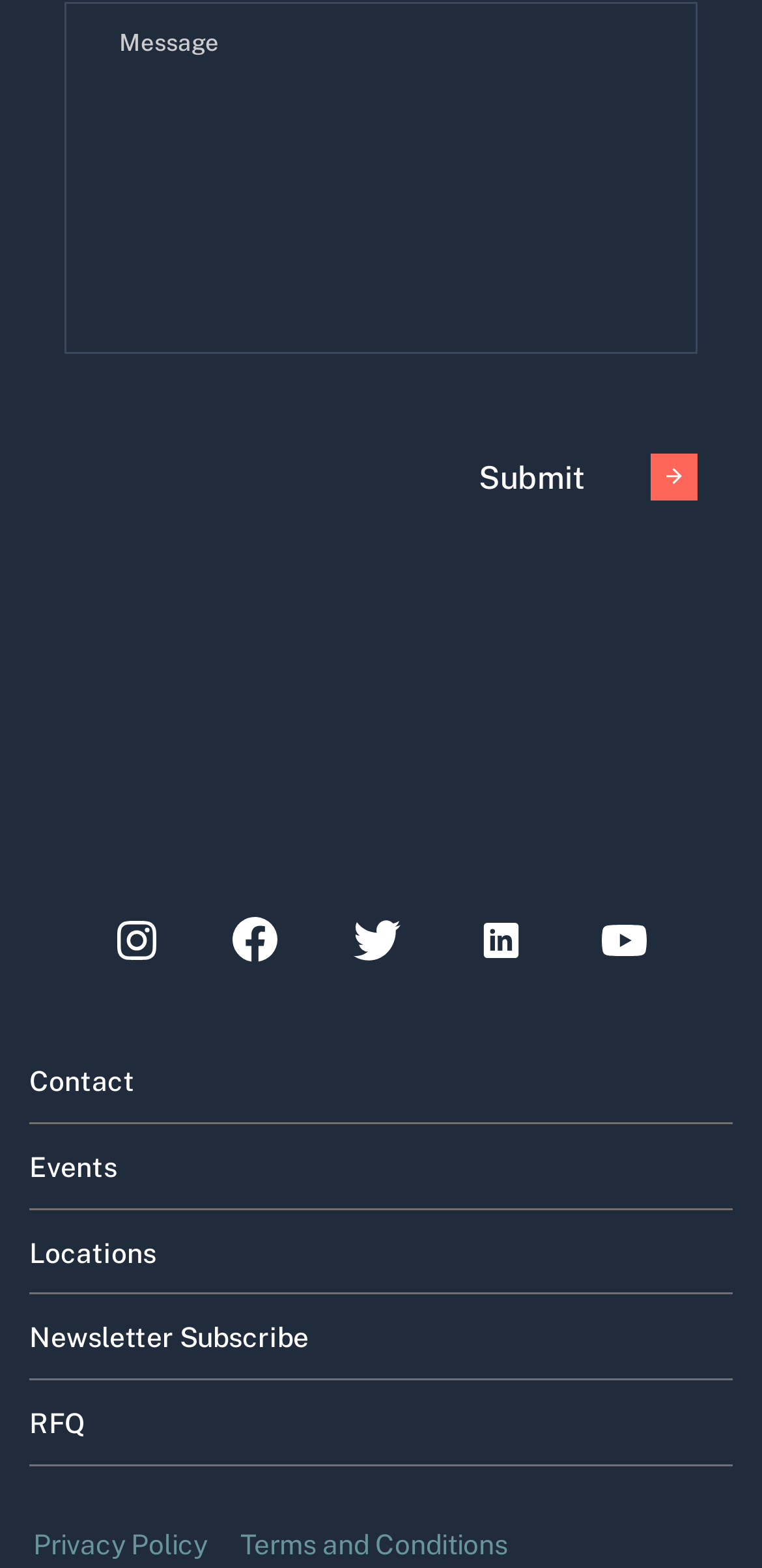Provide the bounding box coordinates for the specified HTML element described in this description: "Contact". The coordinates should be four float numbers ranging from 0 to 1, in the format [left, top, right, bottom].

[0.038, 0.662, 0.962, 0.715]